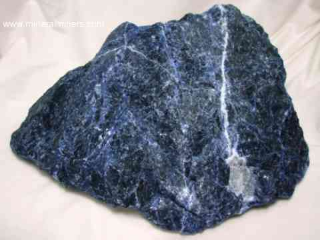What is the price of this unique sodalite specimen?
Based on the visual content, answer with a single word or a brief phrase.

$217.55